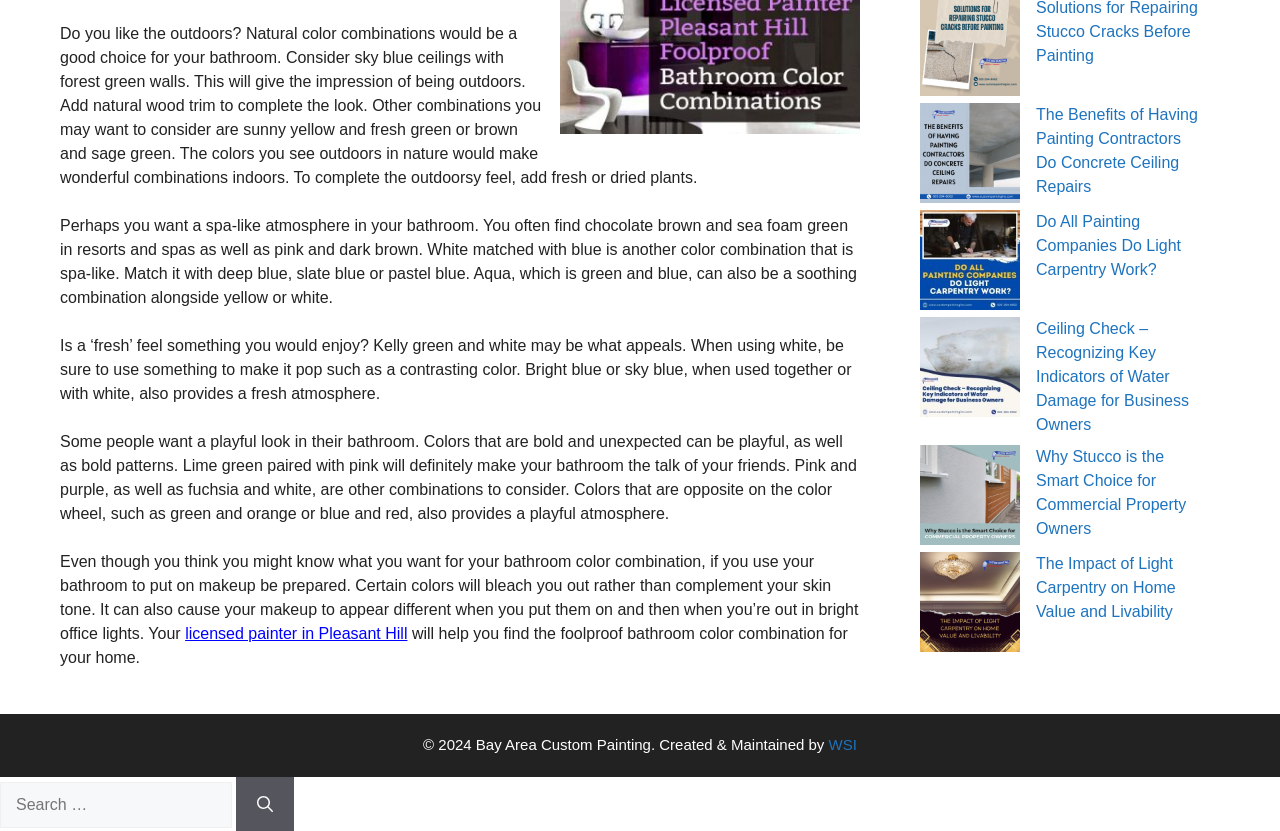Determine the bounding box for the UI element described here: "licensed painter in Pleasant Hill".

[0.145, 0.753, 0.318, 0.773]